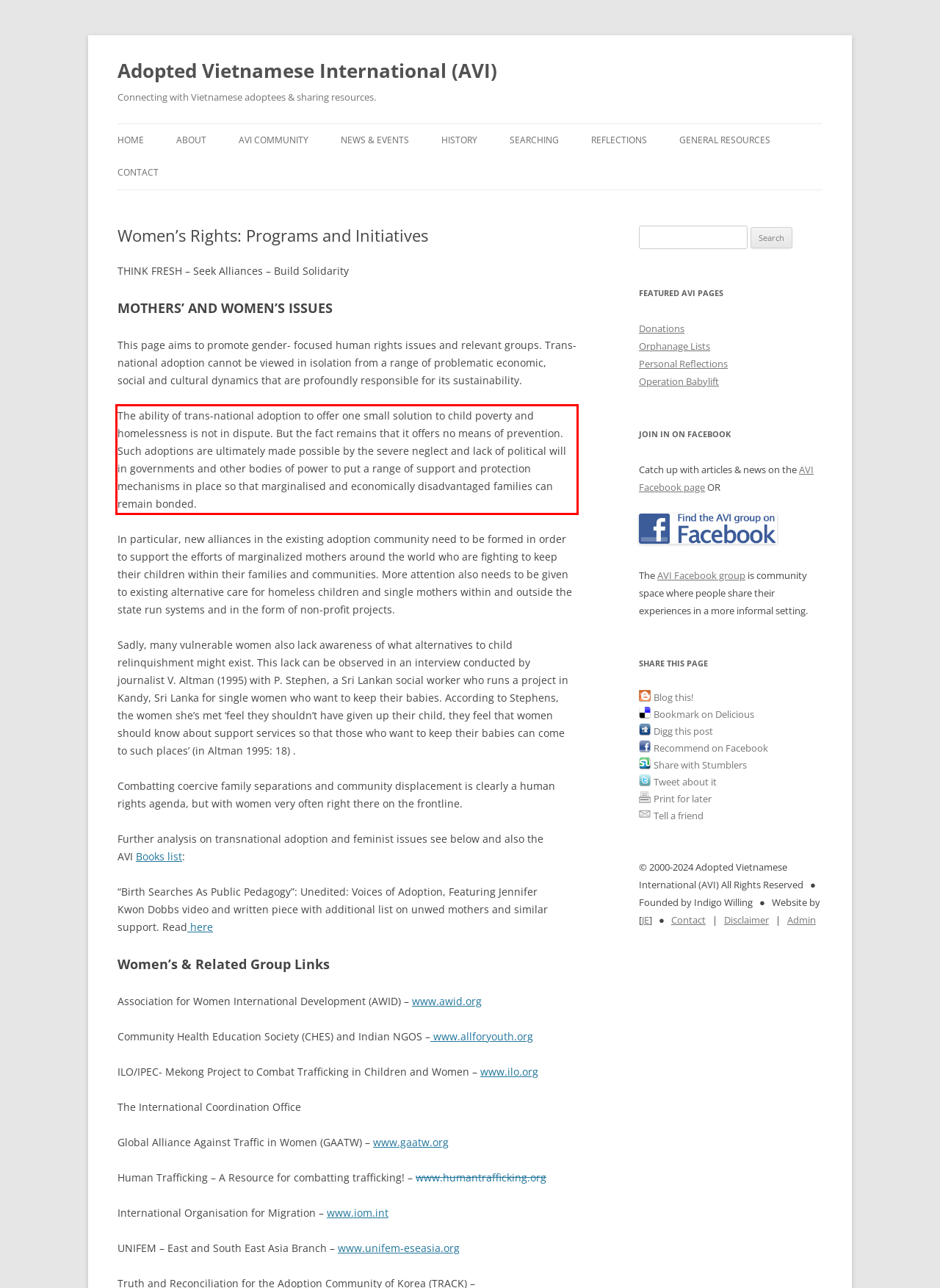With the given screenshot of a webpage, locate the red rectangle bounding box and extract the text content using OCR.

The ability of trans-national adoption to offer one small solution to child poverty and homelessness is not in dispute. But the fact remains that it offers no means of prevention. Such adoptions are ultimately made possible by the severe neglect and lack of political will in governments and other bodies of power to put a range of support and protection mechanisms in place so that marginalised and economically disadvantaged families can remain bonded.